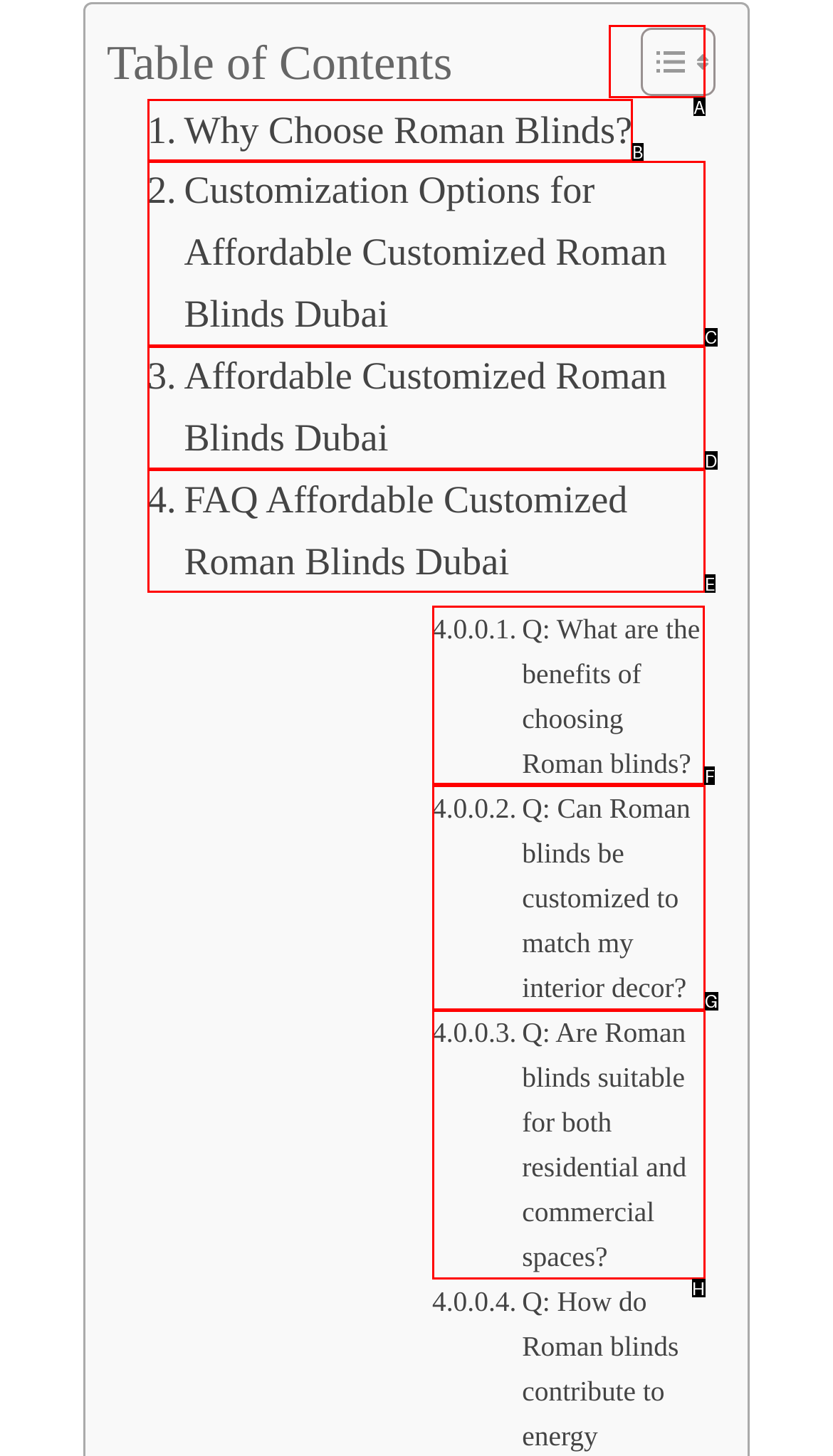Identify the letter of the UI element I need to click to carry out the following instruction: Get answer to 'What are the benefits of choosing Roman blinds?'

F